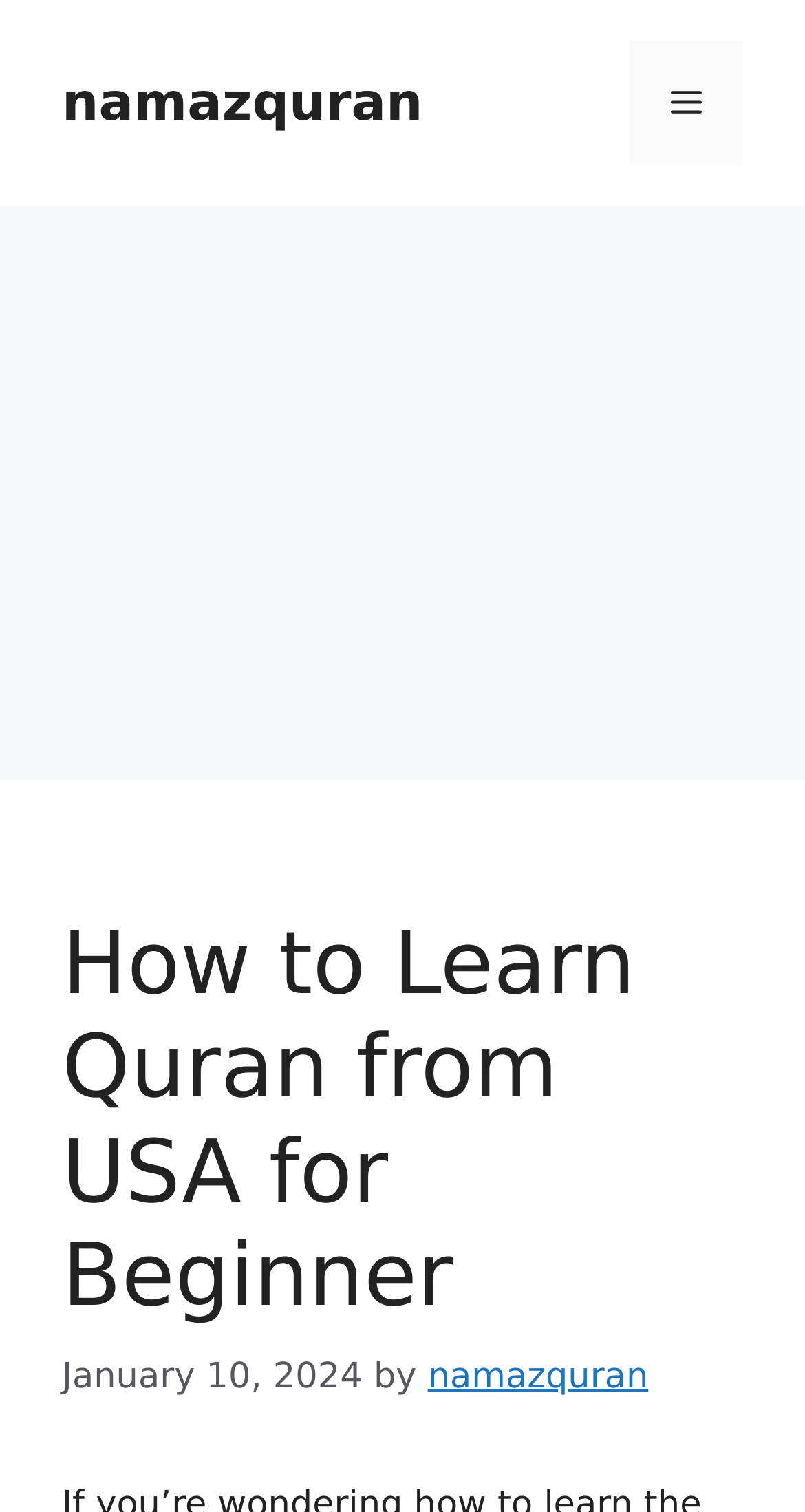Construct a comprehensive caption that outlines the webpage's structure and content.

The webpage is about learning Quran from the USA for beginners, specifically on the namazquran website. At the top of the page, there is a banner that spans the entire width, containing a link to the namazquran website on the left side and a mobile toggle button on the right side. 

Below the banner, there is a header section that occupies most of the page's width. This section contains a heading that reads "How to Learn Quran from USA for Beginner" and is positioned near the top. Underneath the heading, there is a time stamp indicating the date "January 10, 2024", followed by the text "by" and a link to namazquran.